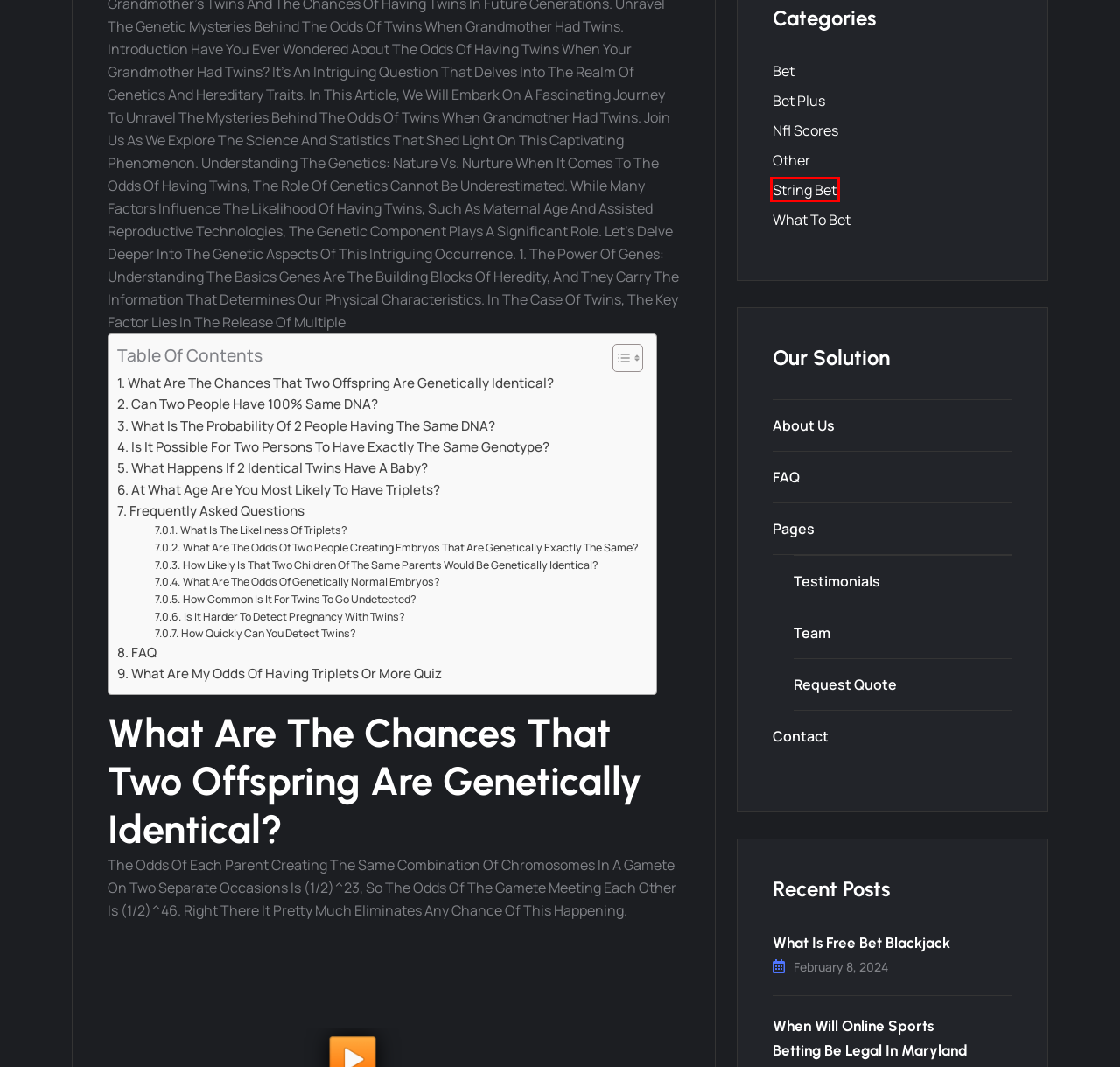Given a webpage screenshot featuring a red rectangle around a UI element, please determine the best description for the new webpage that appears after the element within the bounding box is clicked. The options are:
A. Bet Archives - 805bet
B. String bet Archives - 805bet
C. Testimonials - 805bet
D. Request Quote - 805bet
E. Other Archives - 805bet
F. Nfl scores Archives - 805bet
G. Team - 805bet
H. Bet plus Archives - 805bet

B